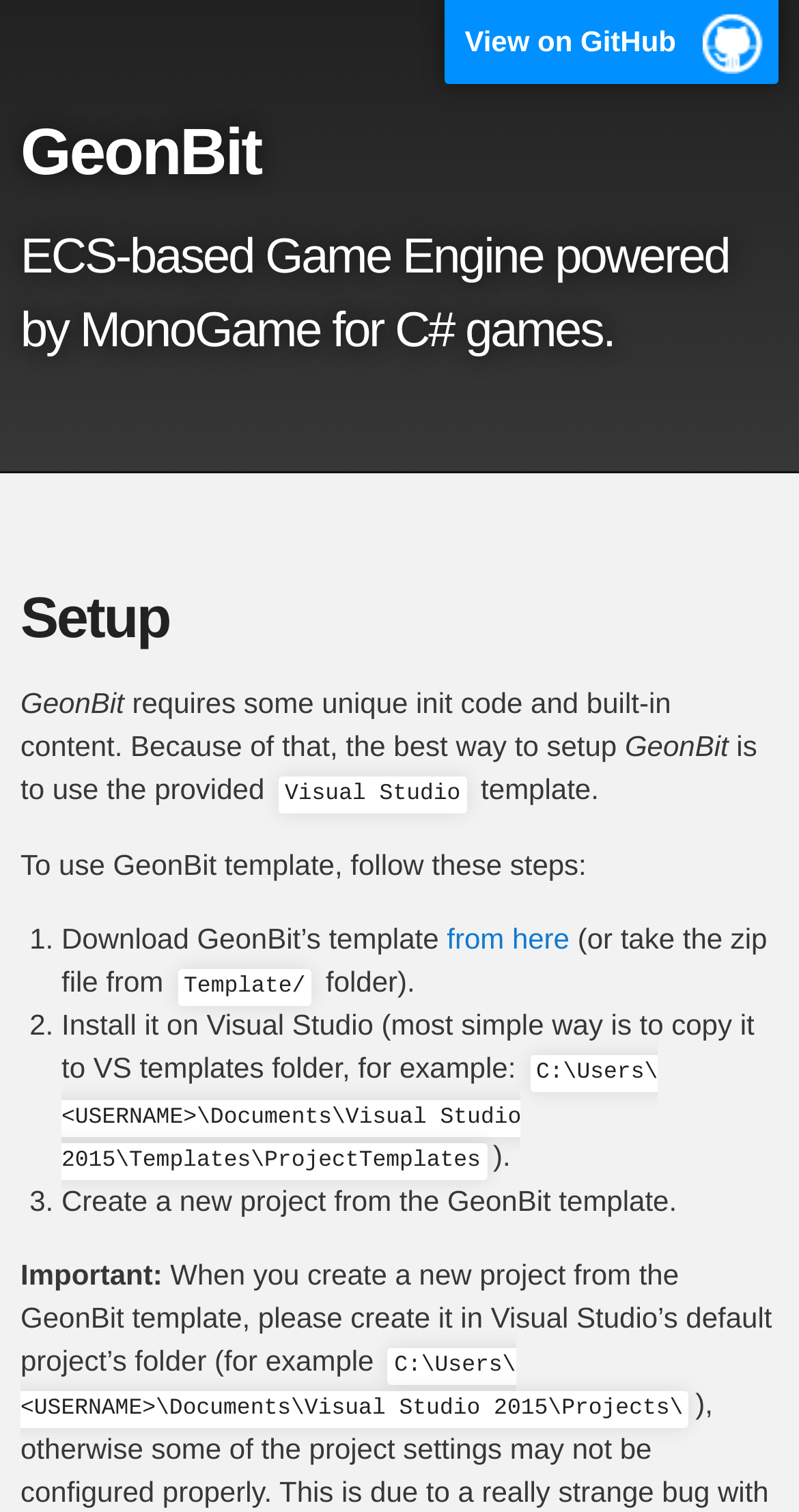Locate the UI element described by from here and provide its bounding box coordinates. Use the format (top-left x, top-left y, bottom-right x, bottom-right y) with all values as floating point numbers between 0 and 1.

[0.559, 0.608, 0.713, 0.63]